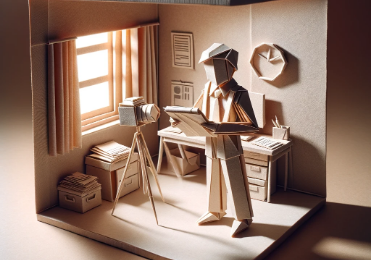What is illuminating the space?
Could you give a comprehensive explanation in response to this question?

According to the caption, 'sunlight streams through a window, illuminating the space', which means that the sunlight coming through the window is what is illuminating the room.